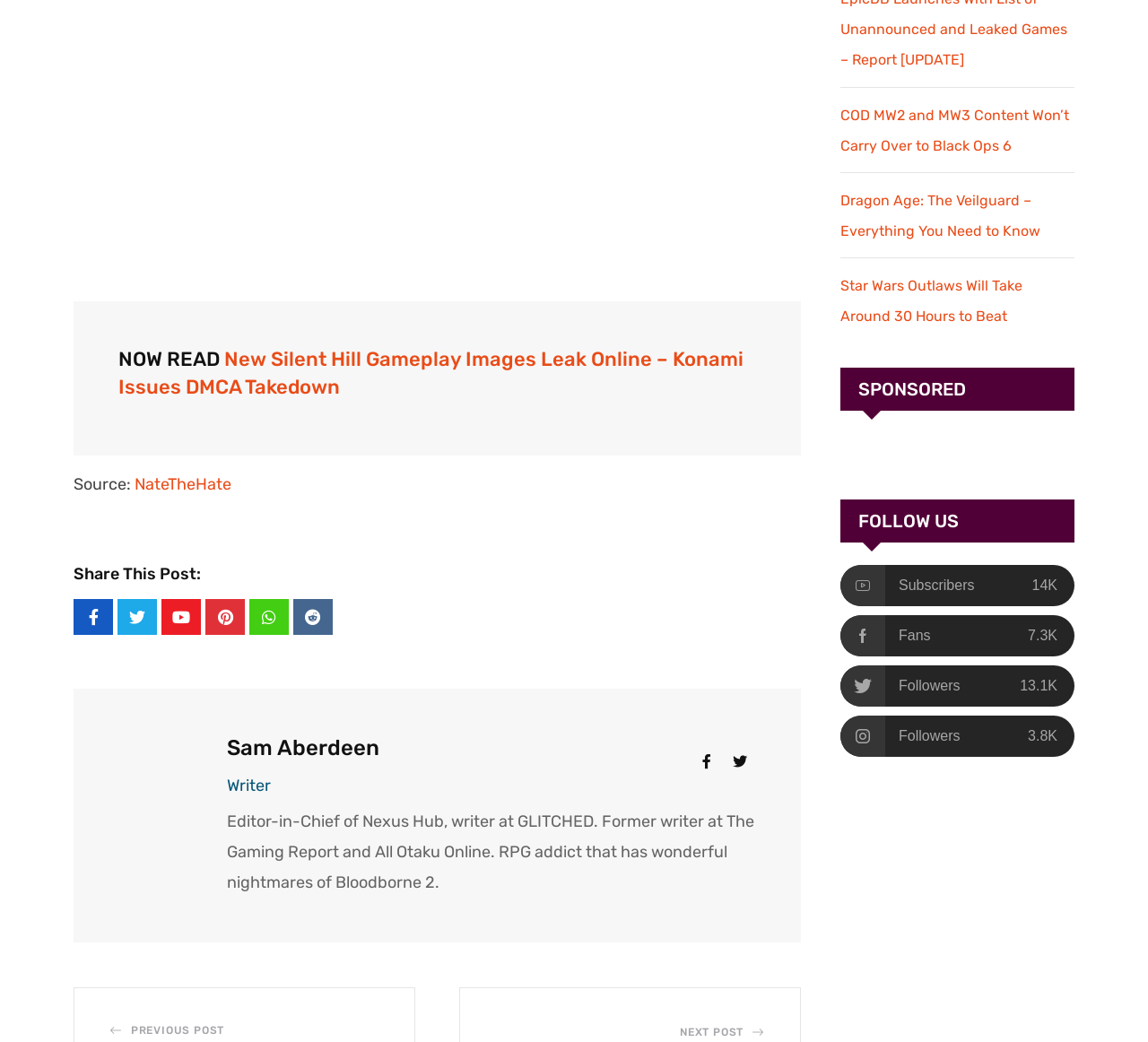Locate the bounding box coordinates of the element that needs to be clicked to carry out the instruction: "Read the latest news about Silent Hill". The coordinates should be given as four float numbers ranging from 0 to 1, i.e., [left, top, right, bottom].

[0.103, 0.332, 0.659, 0.385]